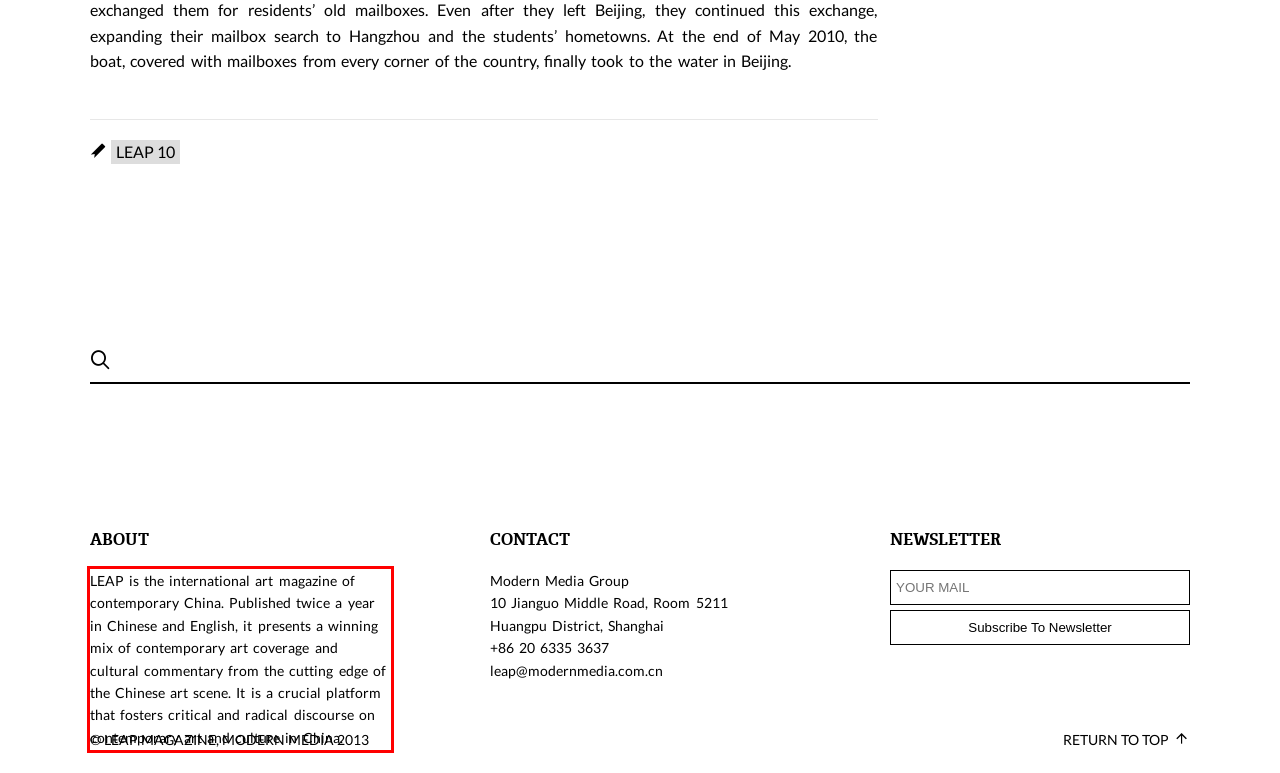Given a webpage screenshot, identify the text inside the red bounding box using OCR and extract it.

LEAP is the international art magazine of contemporary China. Published twice a year in Chinese and English, it presents a winning mix of contemporary art coverage and cultural commentary from the cutting edge of the Chinese art scene. It is a crucial platform that fosters critical and radical discourse on contemporary art and culture in China.